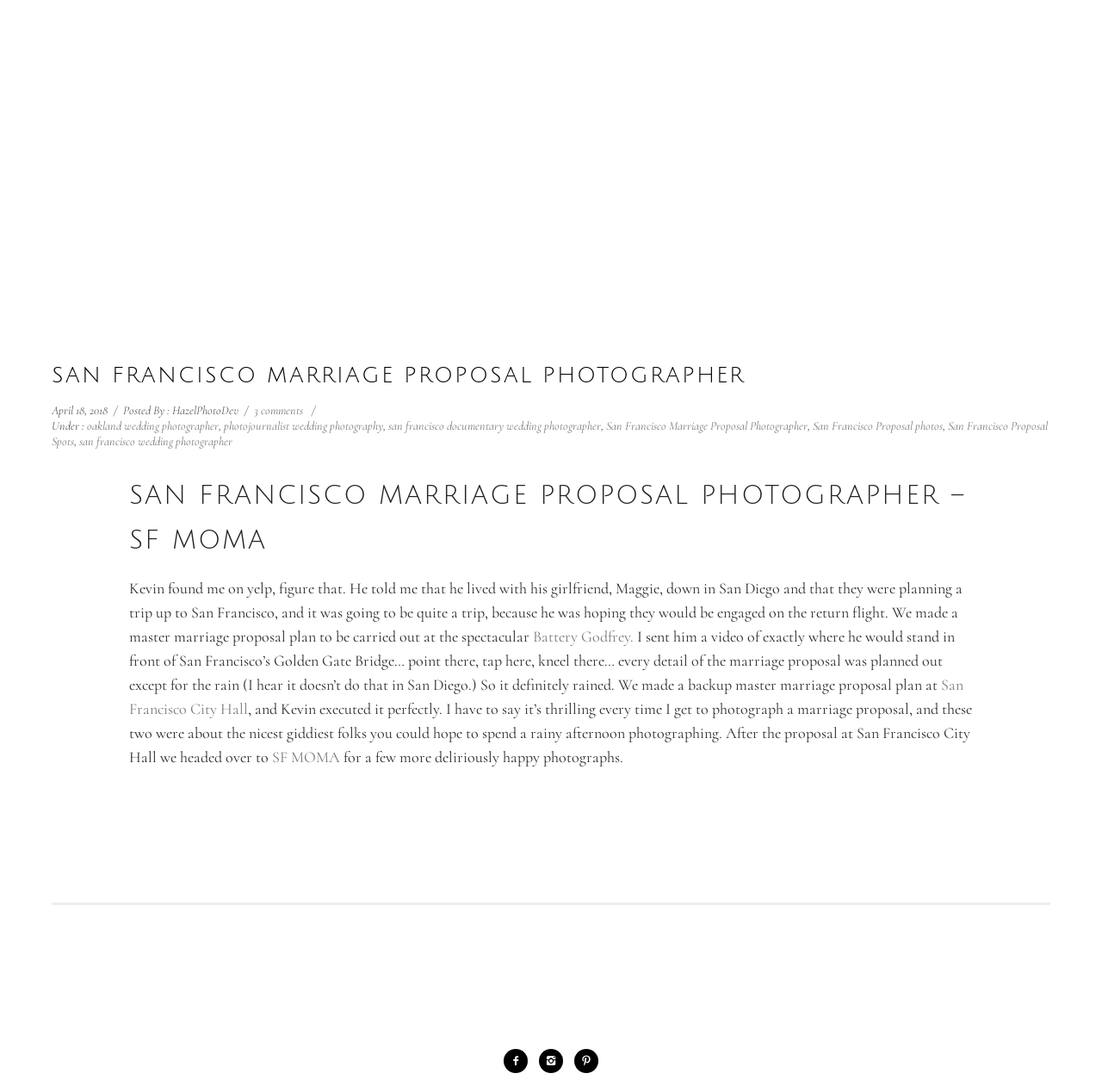Refer to the element description oakland wedding photographer and identify the corresponding bounding box in the screenshot. Format the coordinates as (top-left x, top-left y, bottom-right x, bottom-right y) with values in the range of 0 to 1.

[0.079, 0.383, 0.198, 0.397]